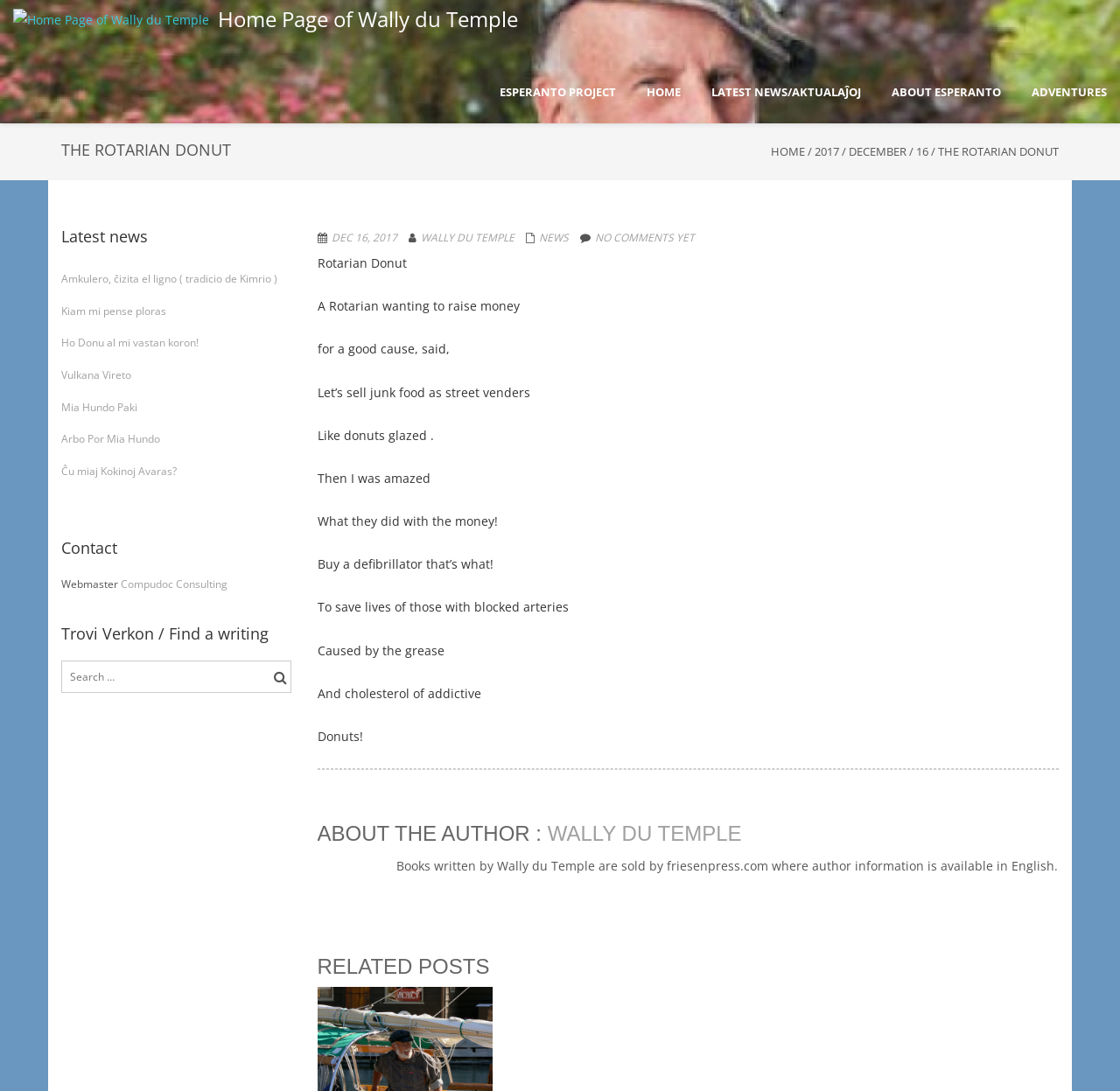Show the bounding box coordinates of the region that should be clicked to follow the instruction: "Learn more about the author 'WALLY DU TEMPLE'."

[0.489, 0.753, 0.662, 0.775]